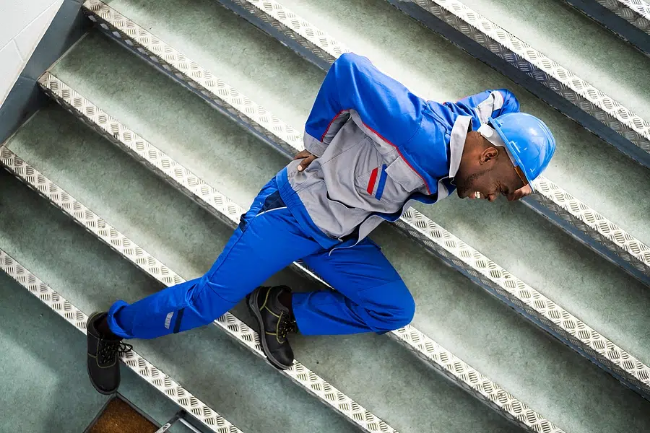Are the stairs slippery?
Please answer using one word or phrase, based on the screenshot.

No